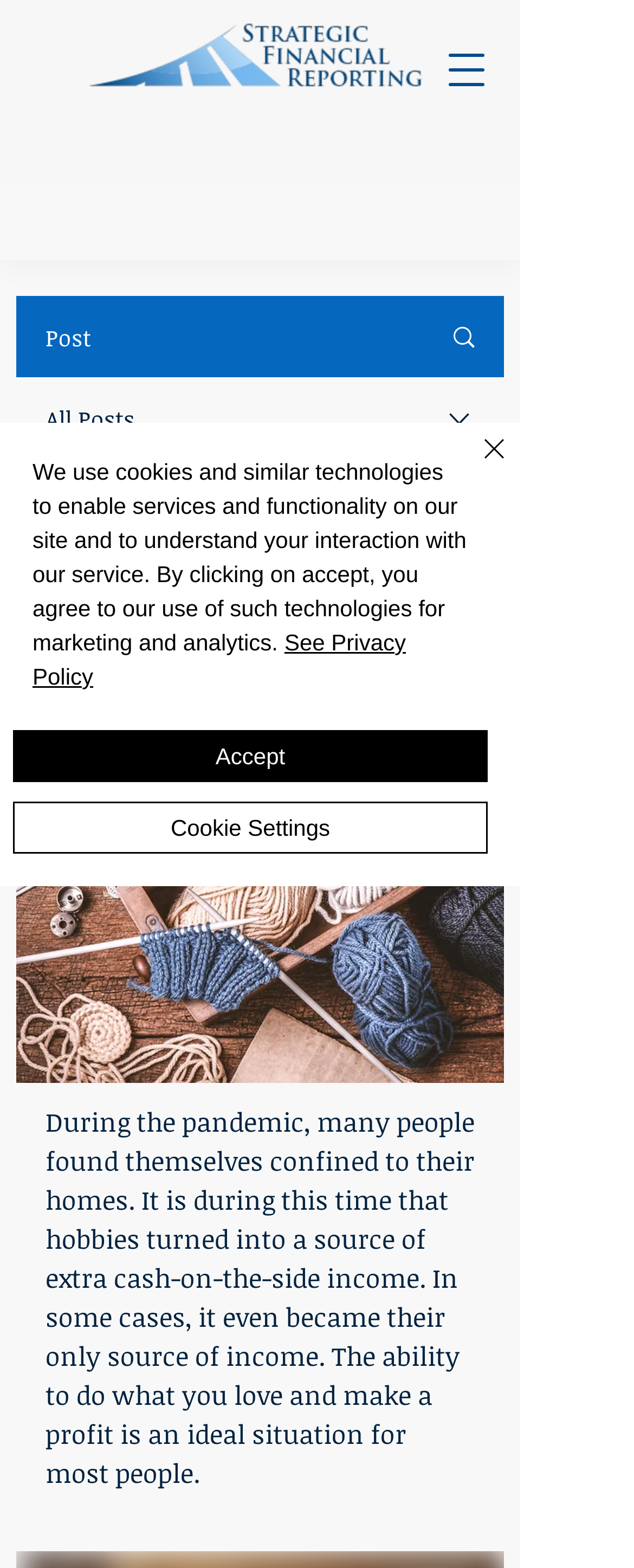How many images are on the webpage?
Based on the image, answer the question with as much detail as possible.

I counted the number of image elements on the webpage, including the logo, writer's picture, and other icons, and found a total of 6 images.